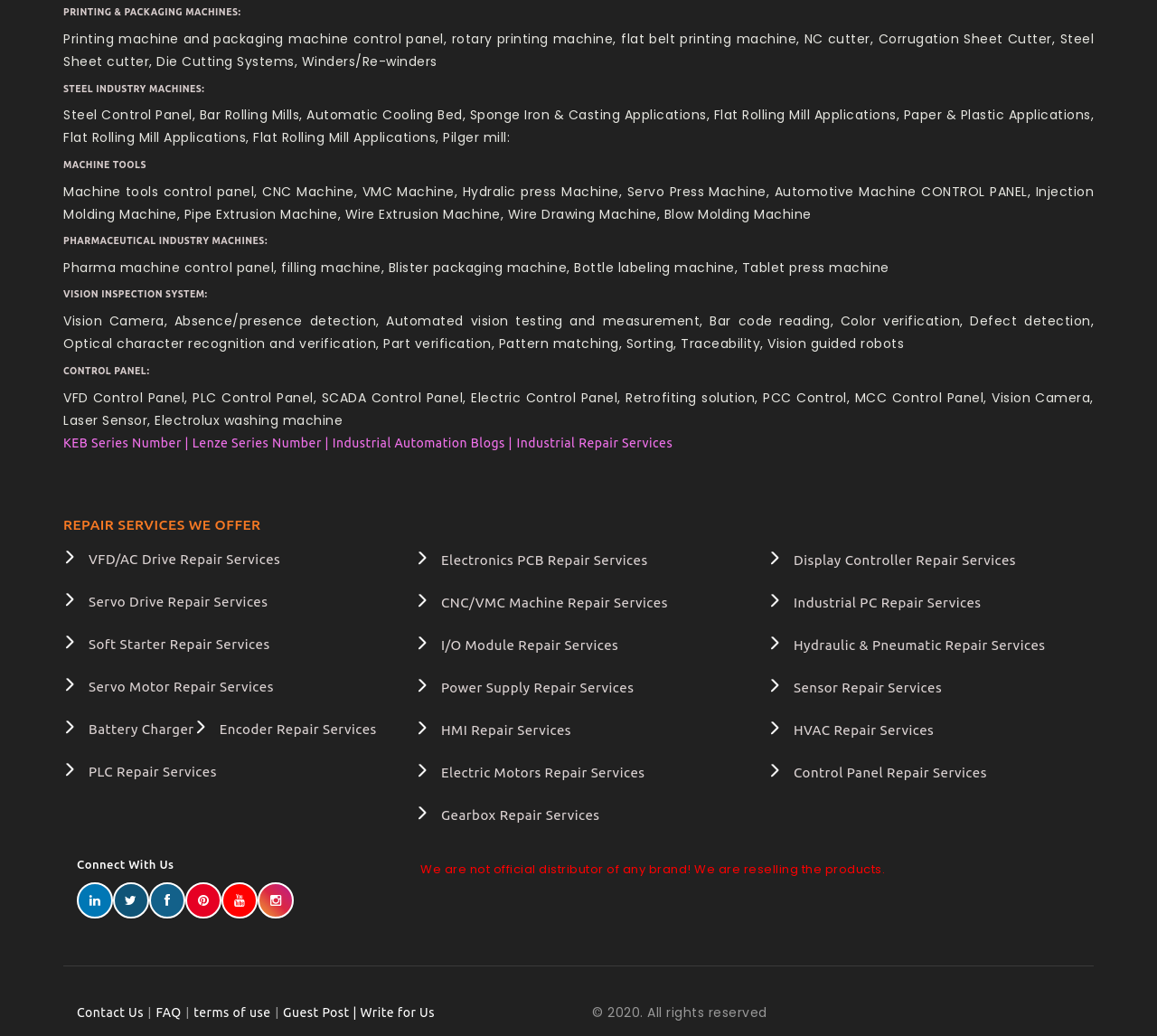Using the description: "Hydraulic & Pneumatic Repair Services", identify the bounding box of the corresponding UI element in the screenshot.

[0.686, 0.614, 0.904, 0.629]